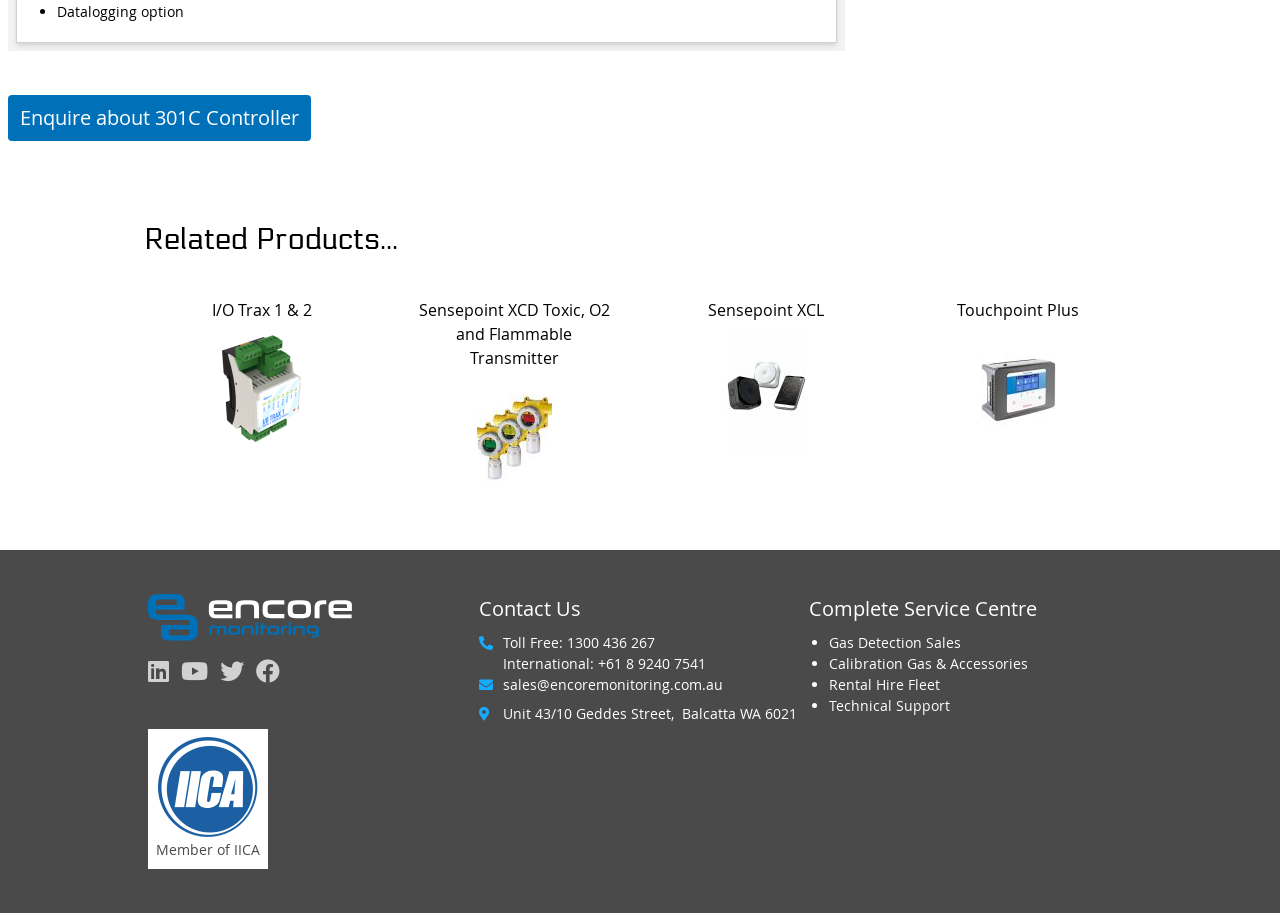Find the bounding box coordinates for the area you need to click to carry out the instruction: "Visit Encore Monitoring". The coordinates should be four float numbers between 0 and 1, indicated as [left, top, right, bottom].

[0.116, 0.651, 0.368, 0.702]